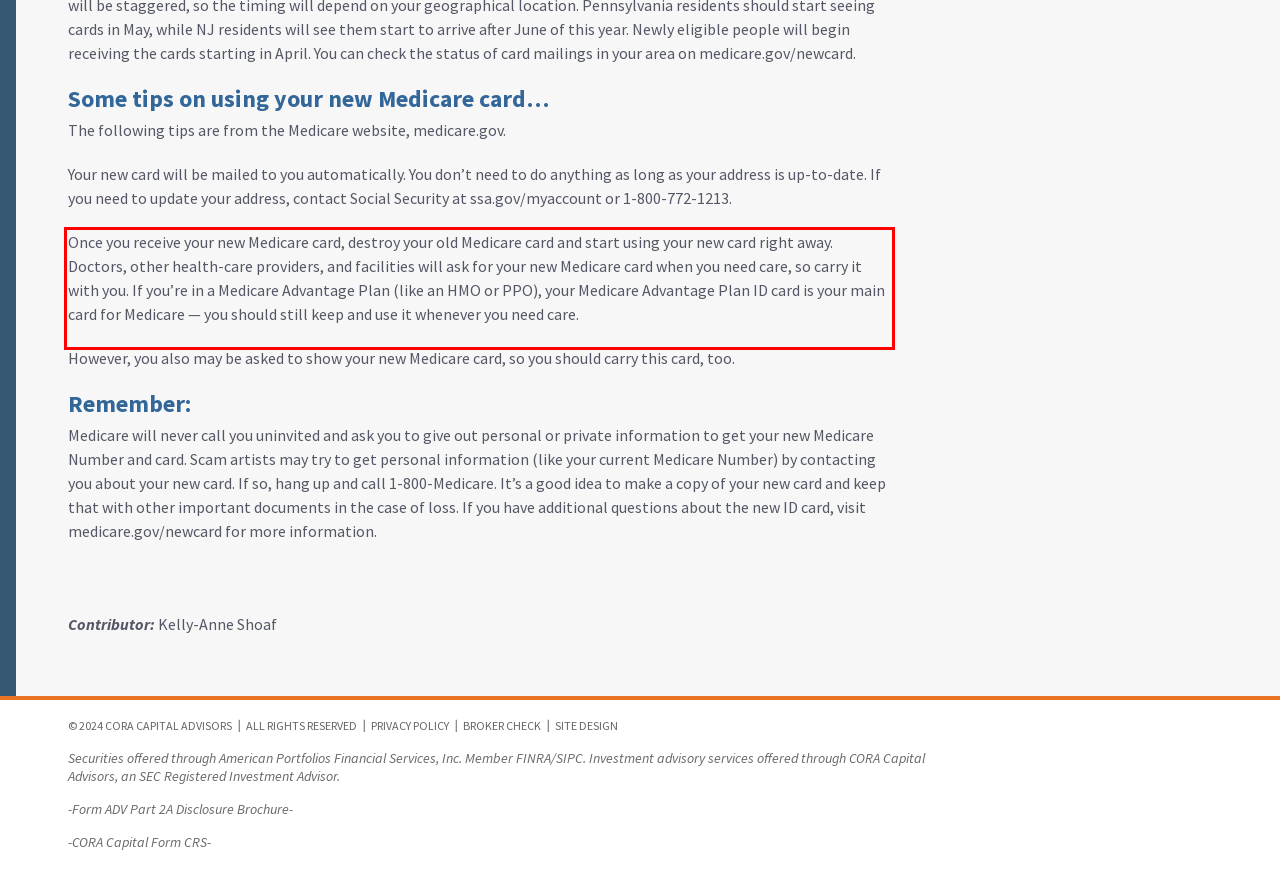Observe the screenshot of the webpage that includes a red rectangle bounding box. Conduct OCR on the content inside this red bounding box and generate the text.

Once you receive your new Medicare card, destroy your old Medicare card and start using your new card right away. Doctors, other health-care providers, and facilities will ask for your new Medicare card when you need care, so carry it with you. If you’re in a Medicare Advantage Plan (like an HMO or PPO), your Medicare Advantage Plan ID card is your main card for Medicare — you should still keep and use it whenever you need care.